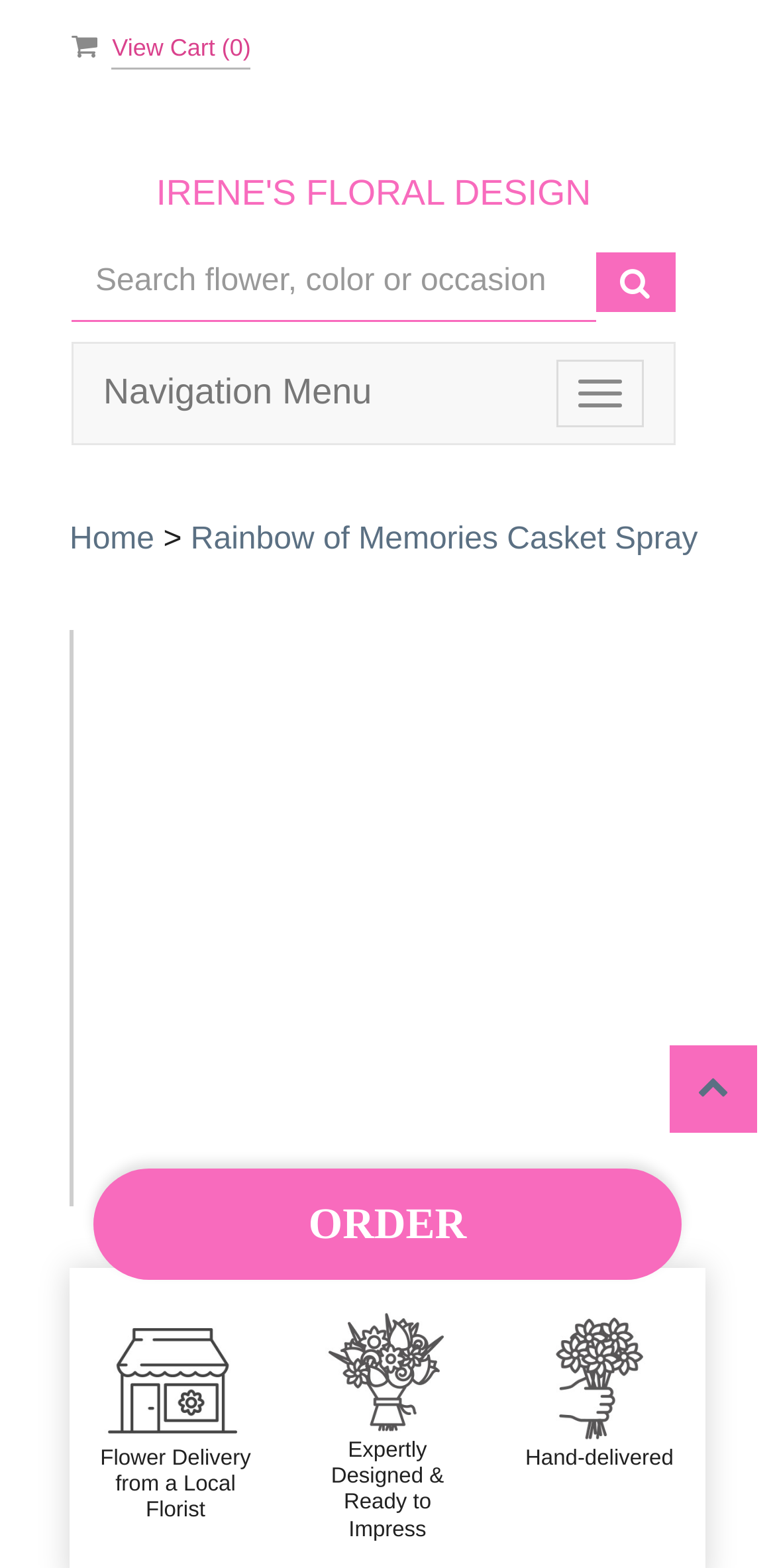What is the purpose of the 'ORDER' button?
Can you provide a detailed and comprehensive answer to the question?

I inferred the answer by examining the link element with the text 'ORDER' which is likely a call-to-action button for customers to place an order for the product being showcased.